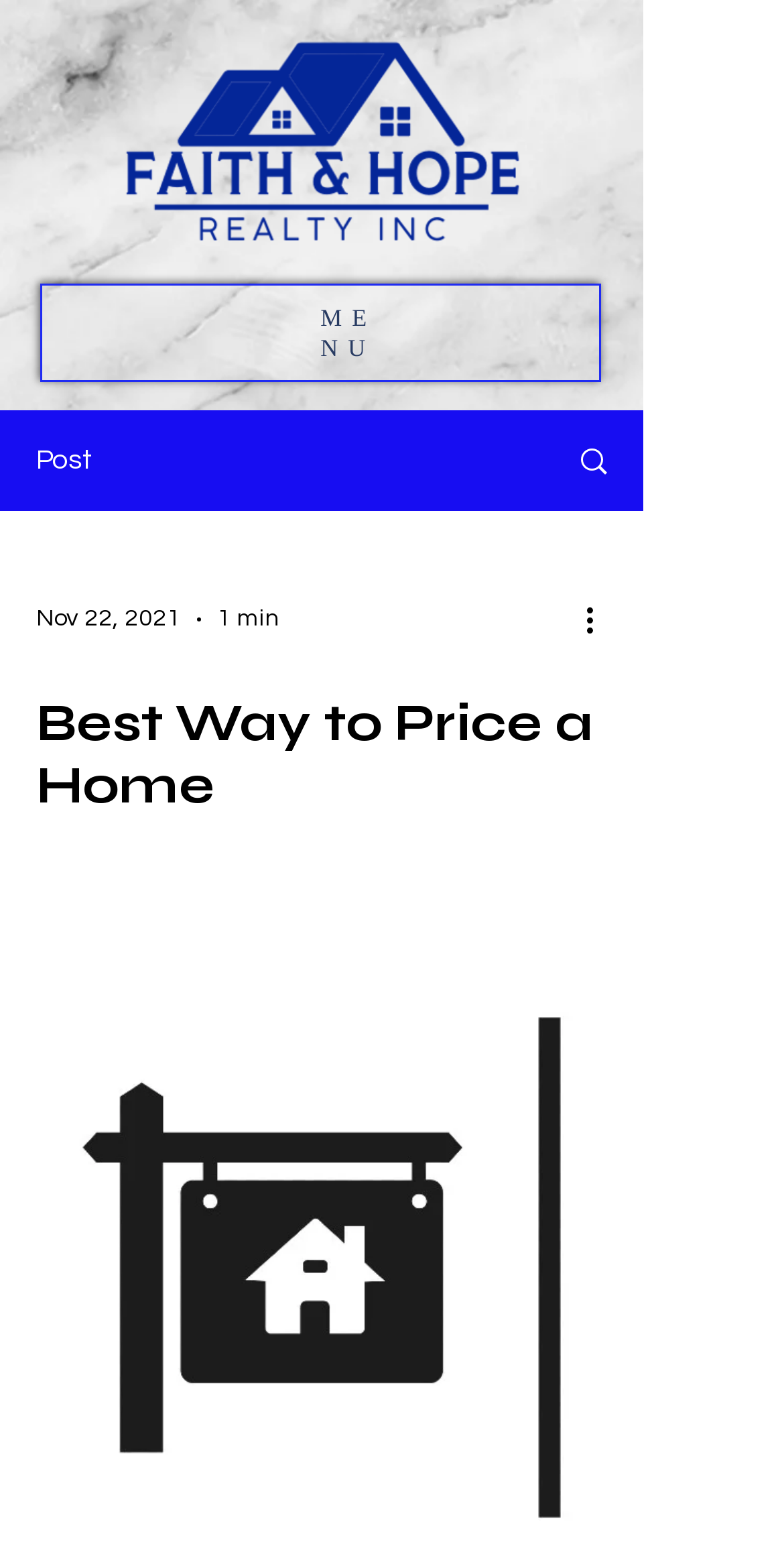What is the text on the button at the top right corner?
Examine the screenshot and reply with a single word or phrase.

Open navigation menu